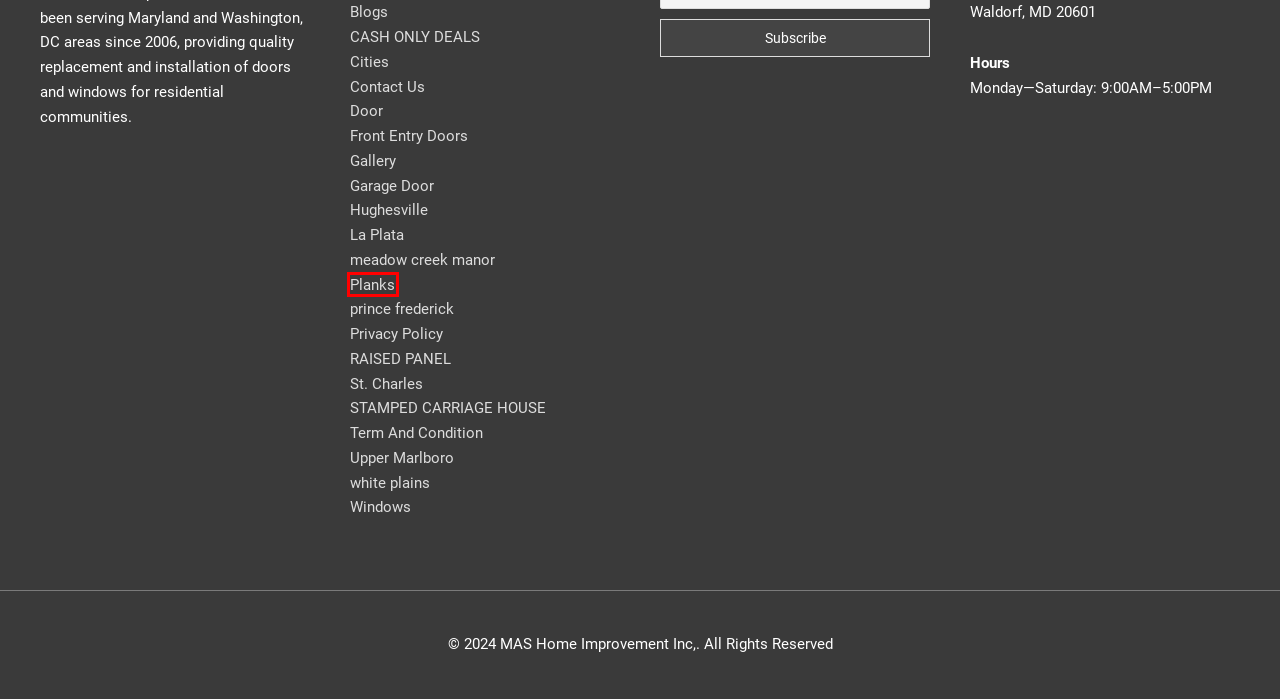Given a screenshot of a webpage with a red bounding box, please pick the webpage description that best fits the new webpage after clicking the element inside the bounding box. Here are the candidates:
A. Expert MAS Home Improvement Services in St. Charles | Transform Your Home Today
B. RAISED PANEL | mas home improve
C. MAS Home Improvement Services in La Plata | Enhance Your Living Space
D. STAMPED CARRIAGE HOUSE | mas home improve
E. Expert MAS Home Improvement Services in Prince Frederick | Transform Your Home Today
F. Planks Garage Door | Design Elegance | MAS Home Improvement
G. Trusted MAS Home Improvement Services in White Plains | Elevate Your Home
H. CASH ONLY DEALS on in-stock item | MAS Home Improvement

F